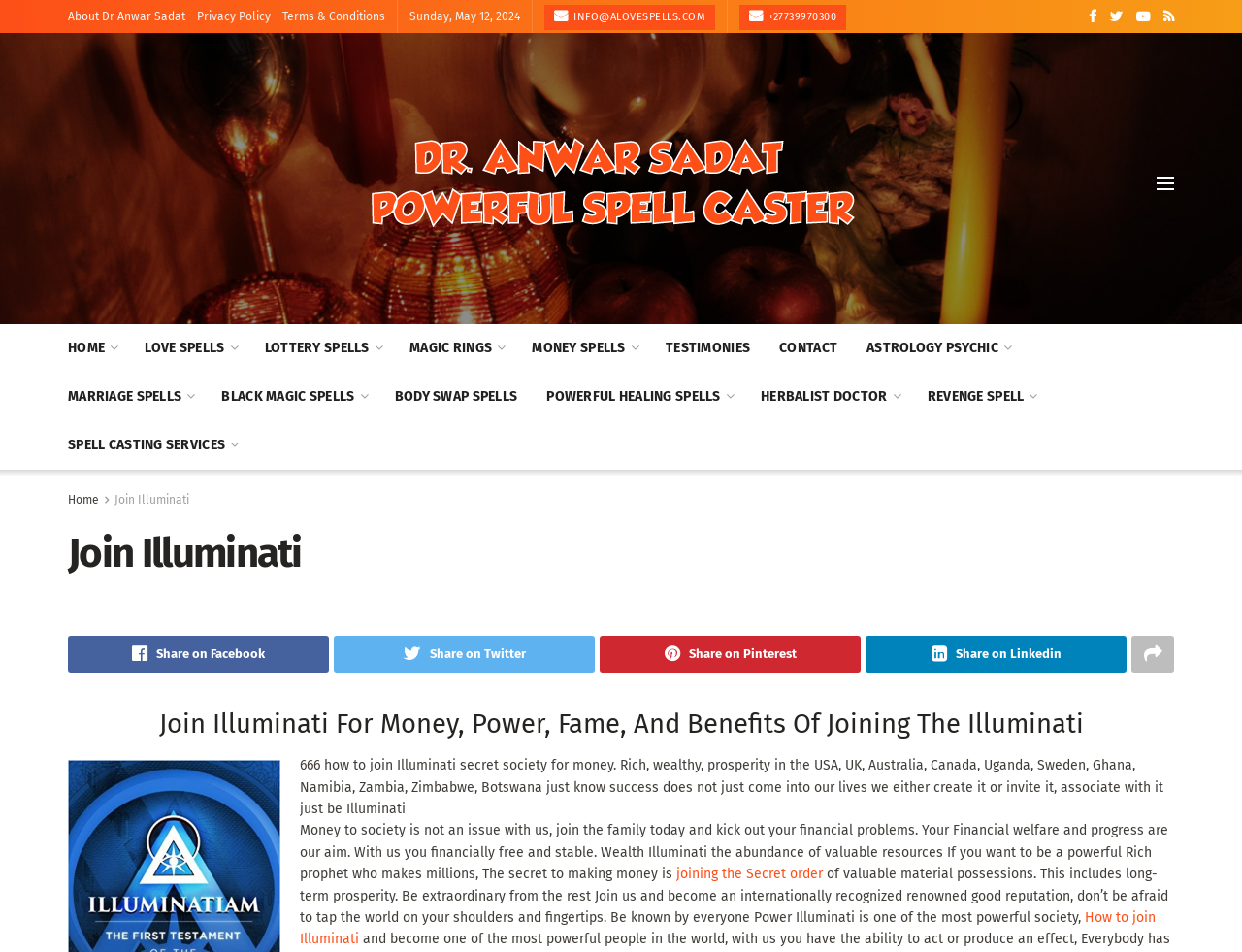Can you specify the bounding box coordinates of the area that needs to be clicked to fulfill the following instruction: "Get information on How to join Illuminati"?

[0.241, 0.955, 0.93, 0.995]